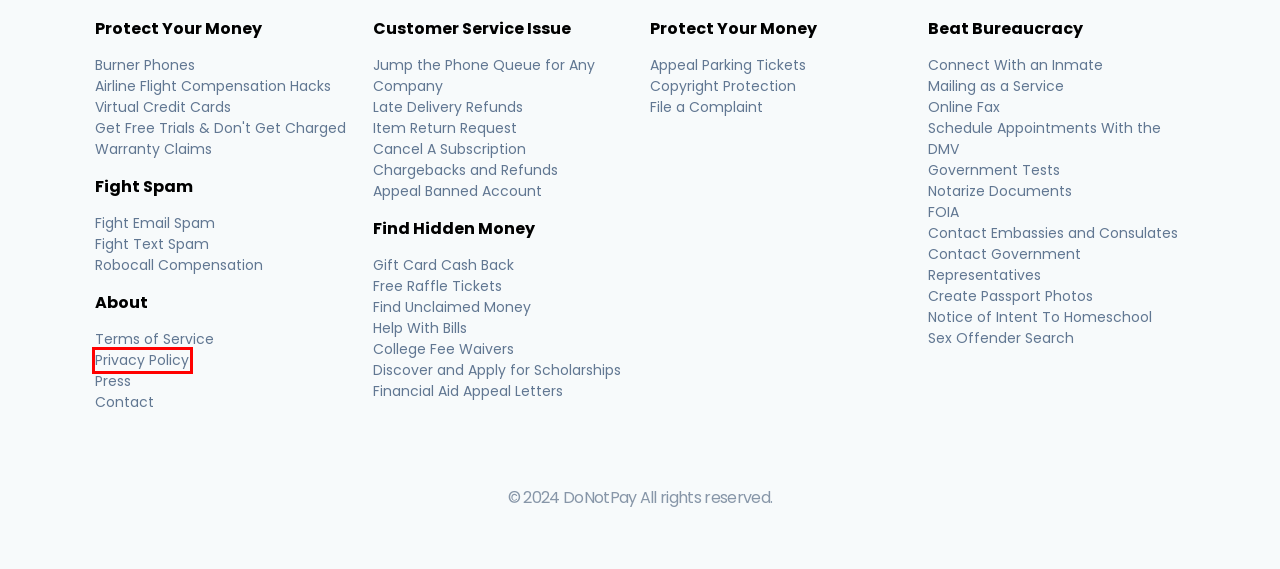You see a screenshot of a webpage with a red bounding box surrounding an element. Pick the webpage description that most accurately represents the new webpage after interacting with the element in the red bounding box. The options are:
A. Privacy Policy
B. Notarize Documents
C. Appeal Parking Tickets
D. DoNotPay - Your AI Consumer Champion
E. Terms of Service
F. DoNotPay
G. About
H. Dispute Seatbelt Tickets

A